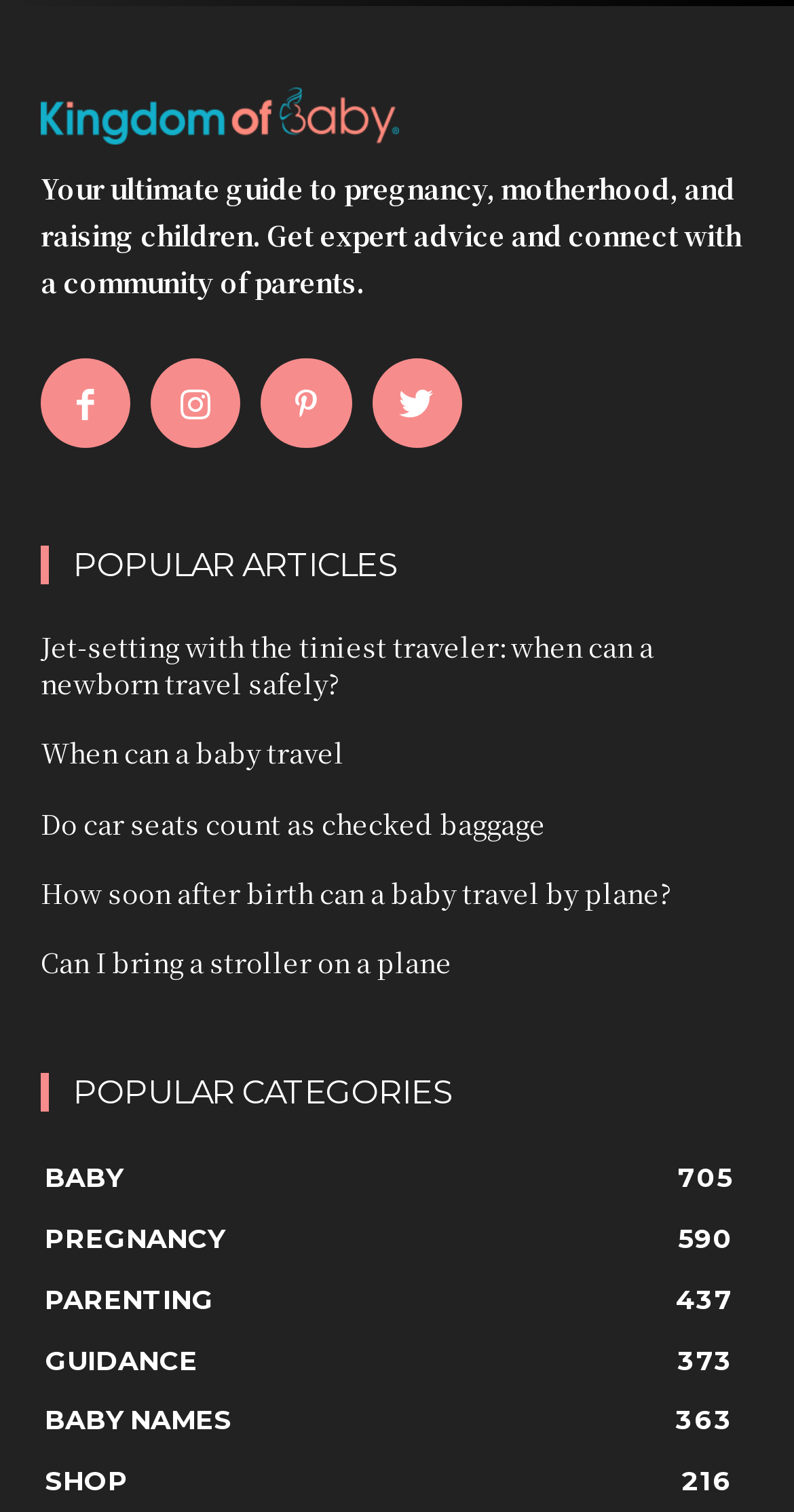Locate the bounding box coordinates of the element that needs to be clicked to carry out the instruction: "View guidance articles". The coordinates should be given as four float numbers ranging from 0 to 1, i.e., [left, top, right, bottom].

[0.056, 0.888, 0.249, 0.91]